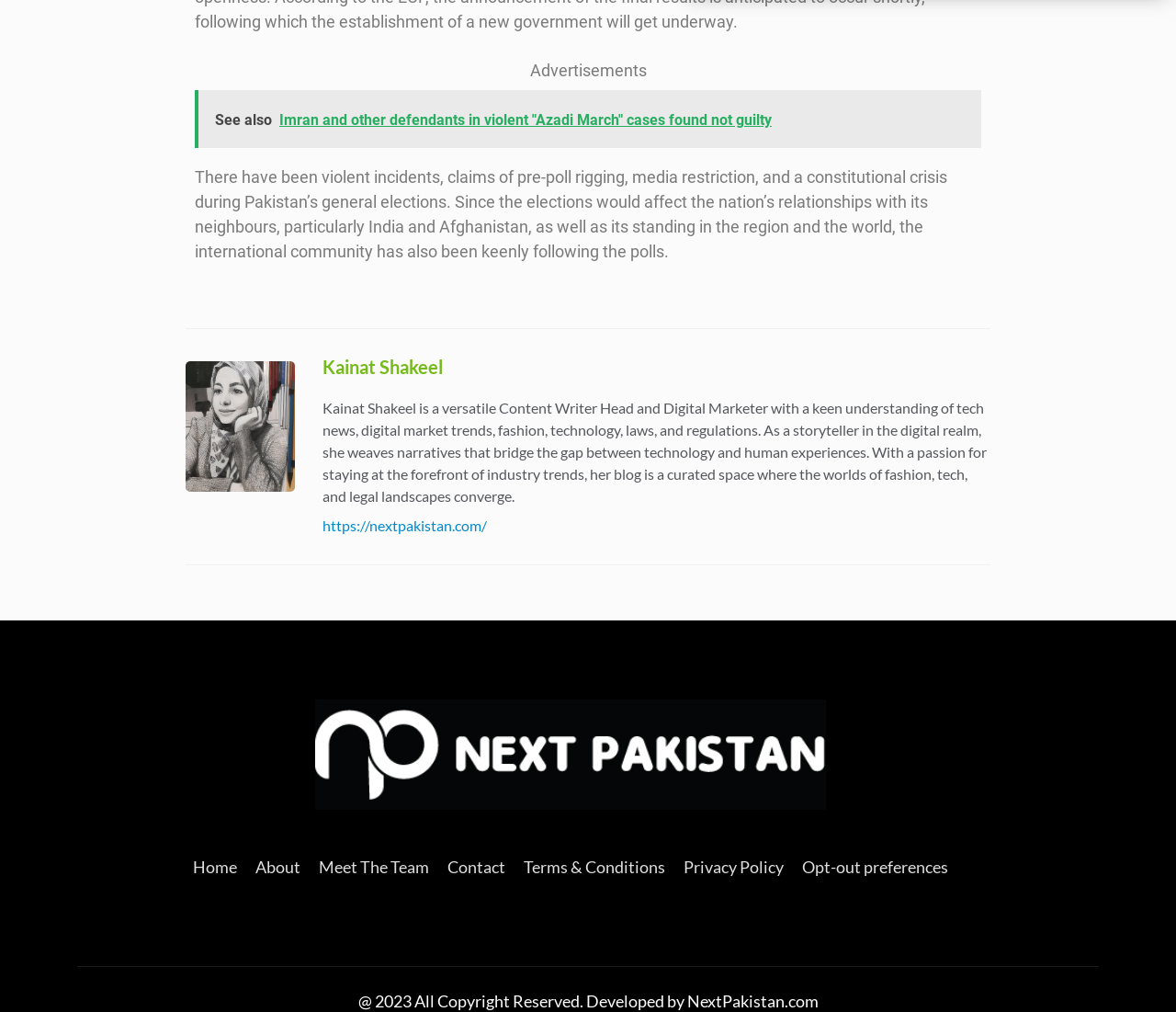Given the element description: "https://nextpakistan.com/", predict the bounding box coordinates of the UI element it refers to, using four float numbers between 0 and 1, i.e., [left, top, right, bottom].

[0.274, 0.51, 0.414, 0.528]